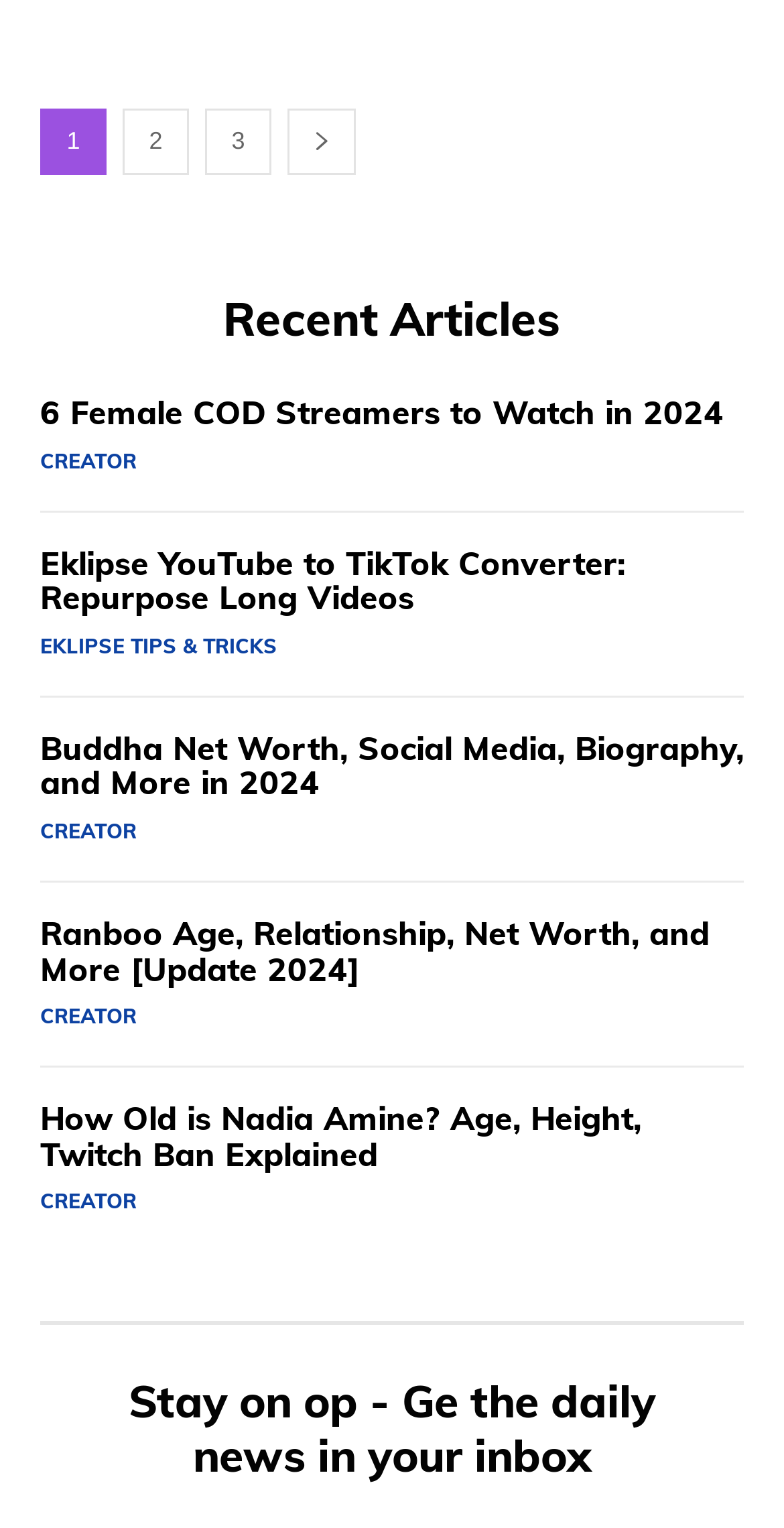Show the bounding box coordinates of the element that should be clicked to complete the task: "read about 6 Female COD Streamers to Watch in 2024".

[0.051, 0.259, 0.949, 0.282]